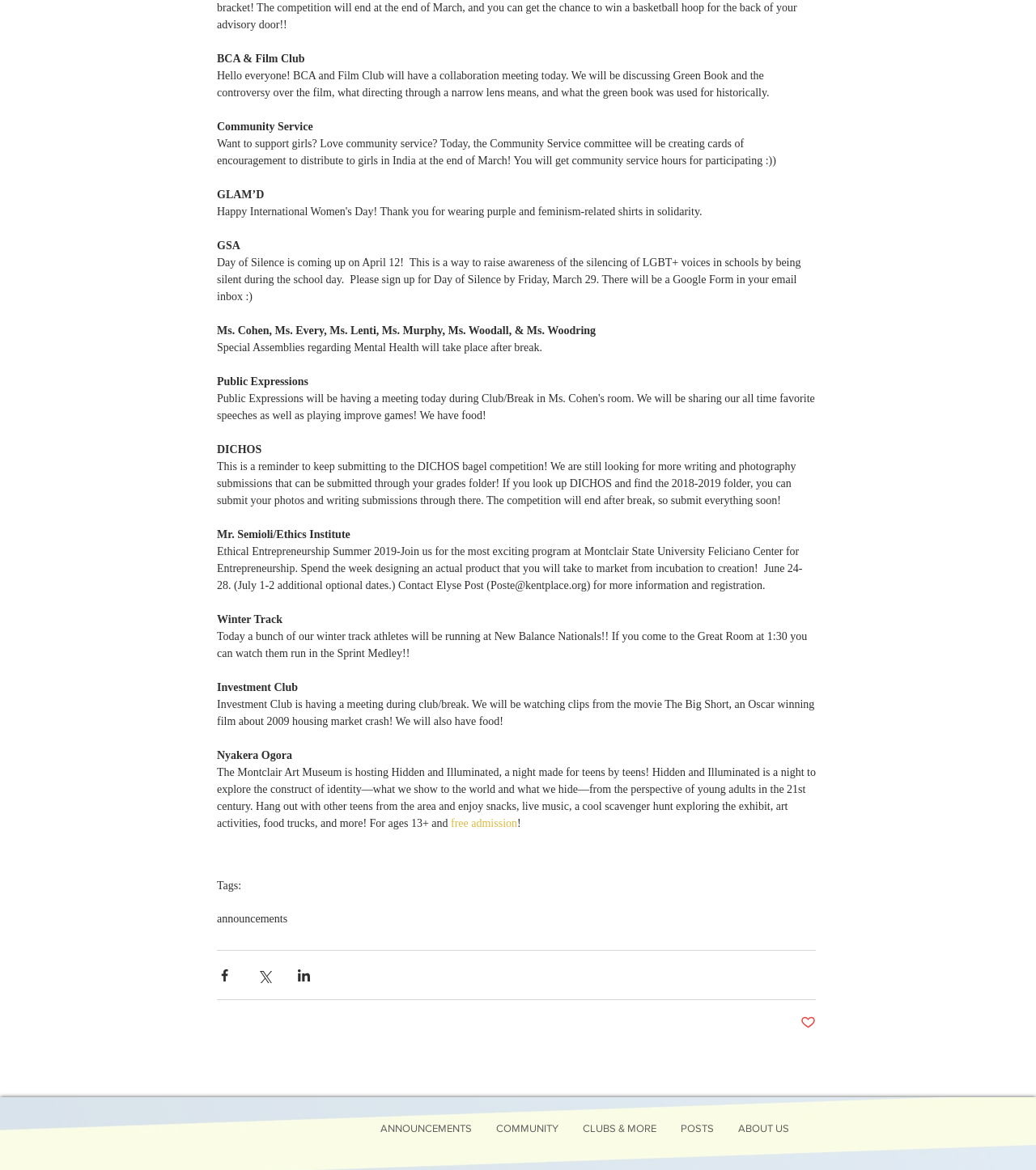Based on the element description aria-label="Black Instagram Icon", identify the bounding box coordinates for the UI element. The coordinates should be in the format (top-left x, top-left y, bottom-right x, bottom-right y) and within the 0 to 1 range.

[0.836, 0.948, 0.86, 0.97]